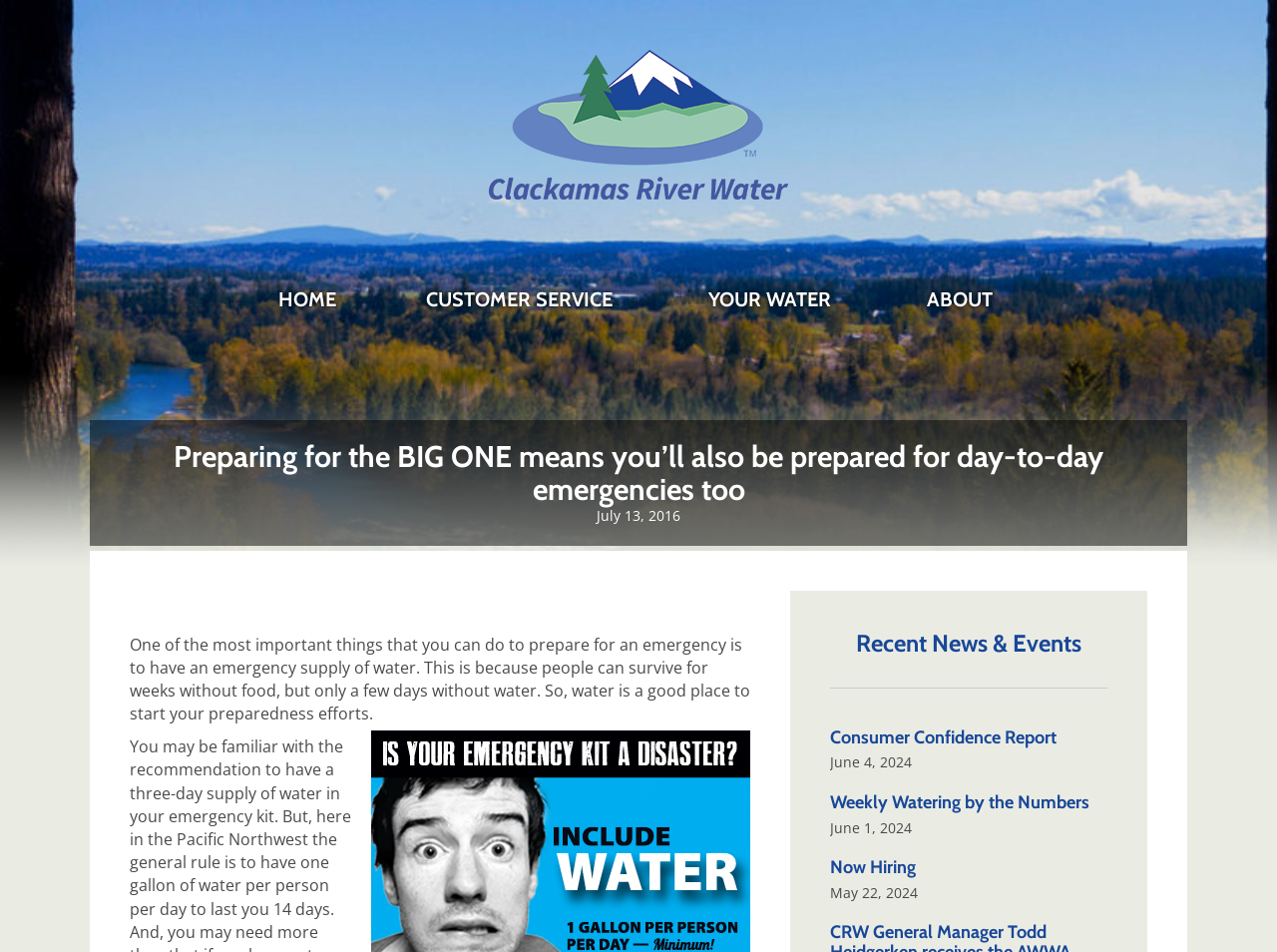How many main navigation links are there?
Based on the screenshot, provide a one-word or short-phrase response.

4